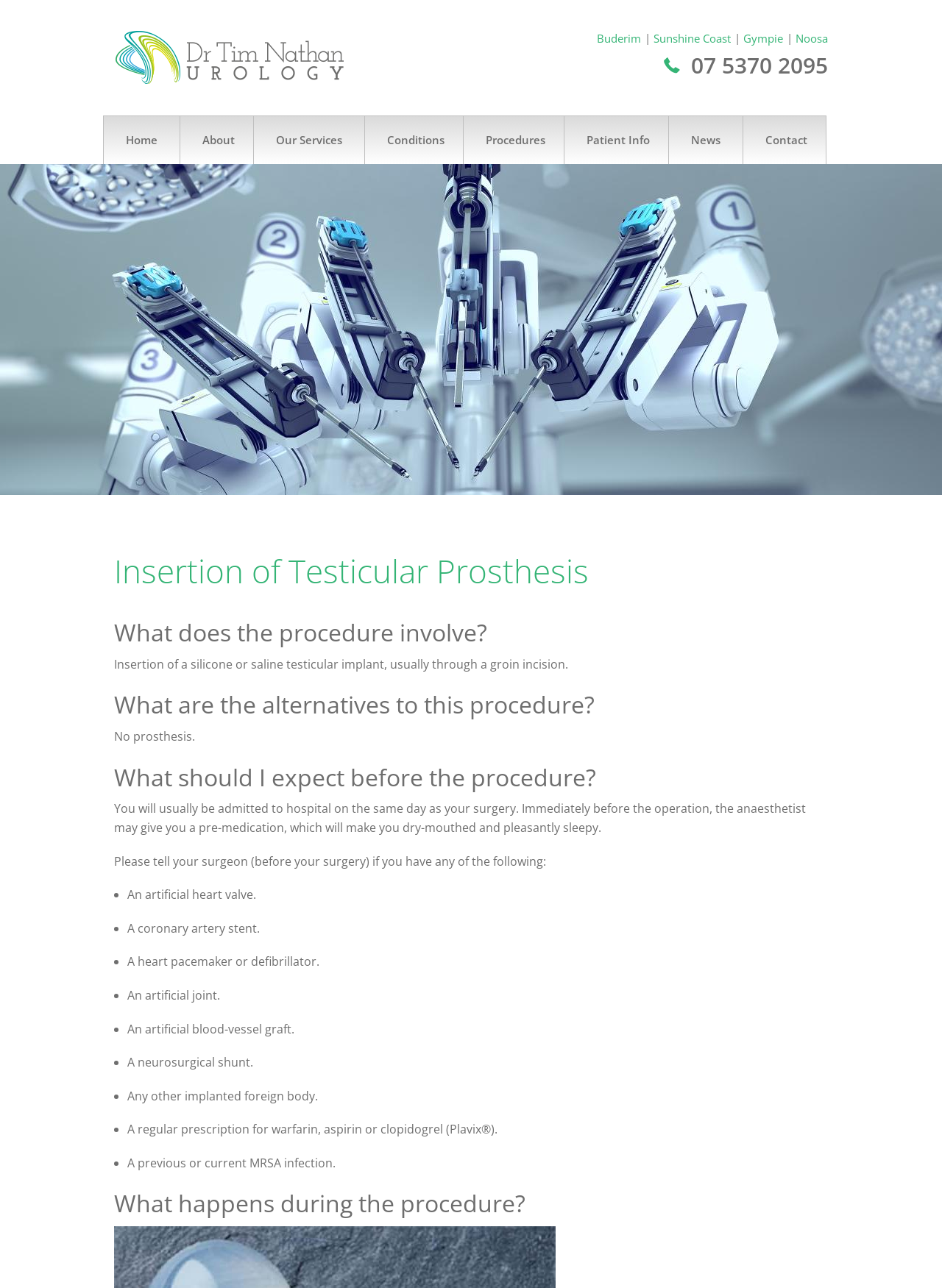Answer succinctly with a single word or phrase:
How many locations are mentioned in the top section of the webpage?

4